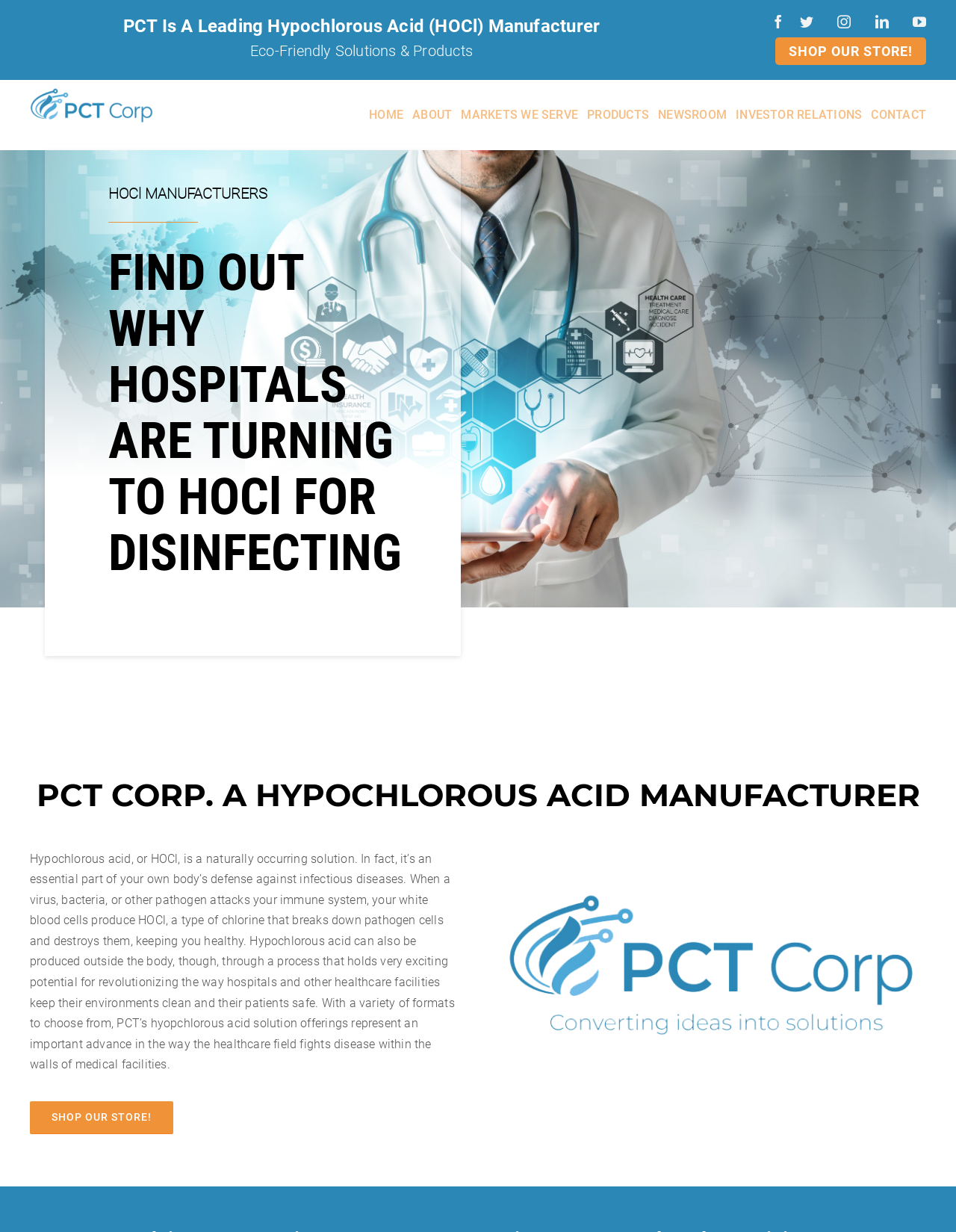Find the bounding box coordinates of the clickable element required to execute the following instruction: "Learn more about PCT Corp.". Provide the coordinates as four float numbers between 0 and 1, i.e., [left, top, right, bottom].

[0.031, 0.07, 0.16, 0.08]